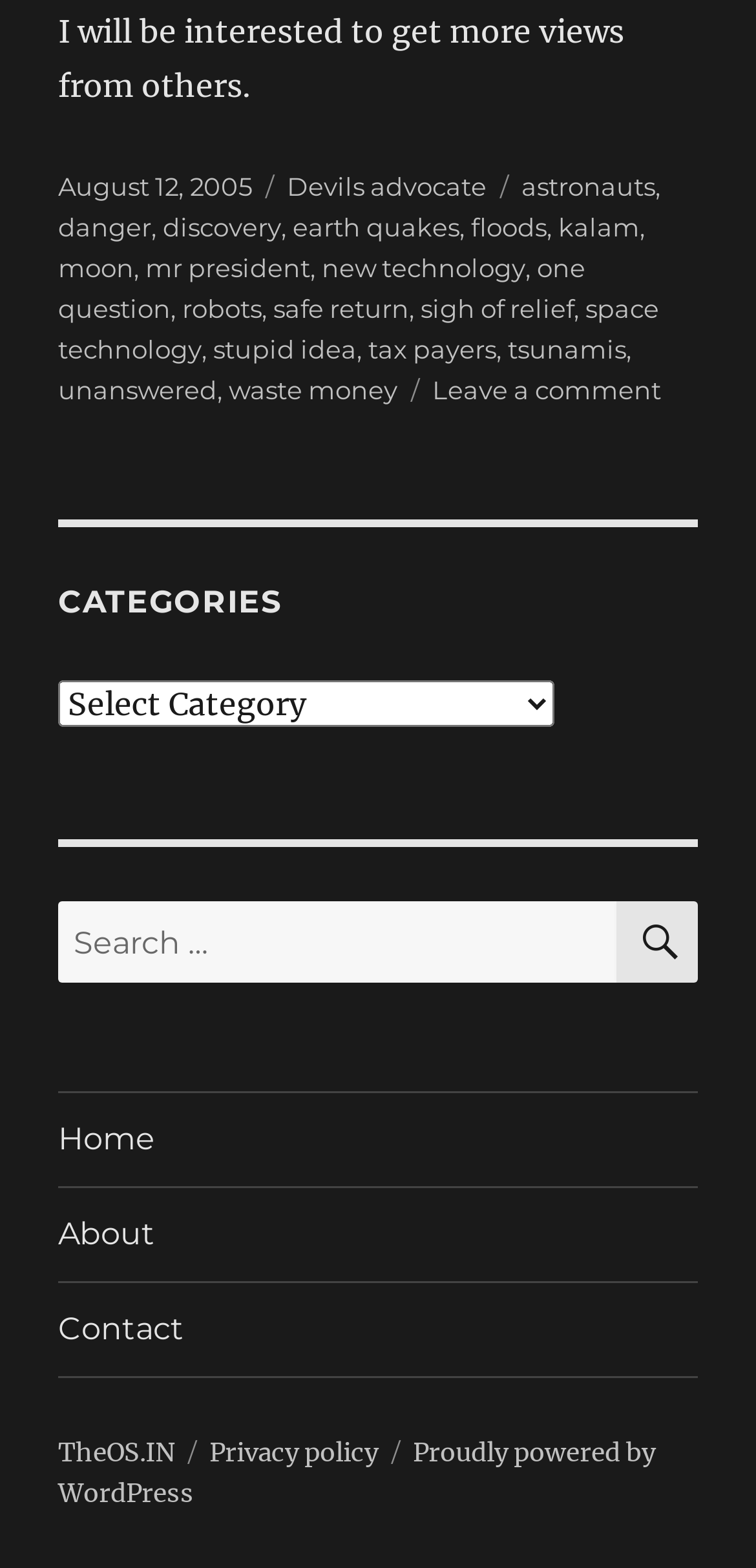Find the bounding box coordinates of the clickable area required to complete the following action: "Click on the link about astronauts".

[0.379, 0.108, 0.644, 0.128]